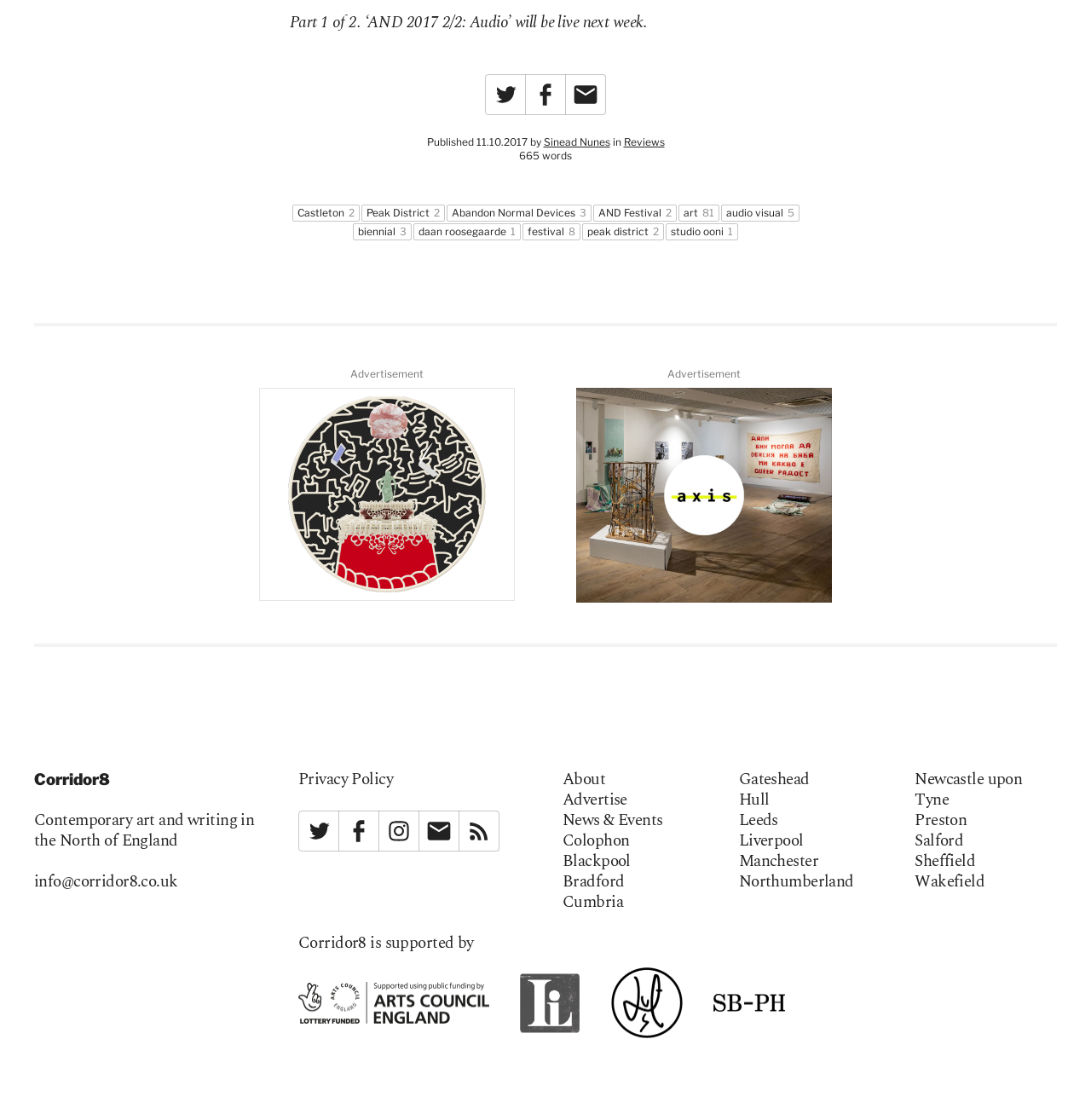Please identify the bounding box coordinates of the area that needs to be clicked to follow this instruction: "Contact Corridor8 via email".

[0.031, 0.776, 0.163, 0.798]